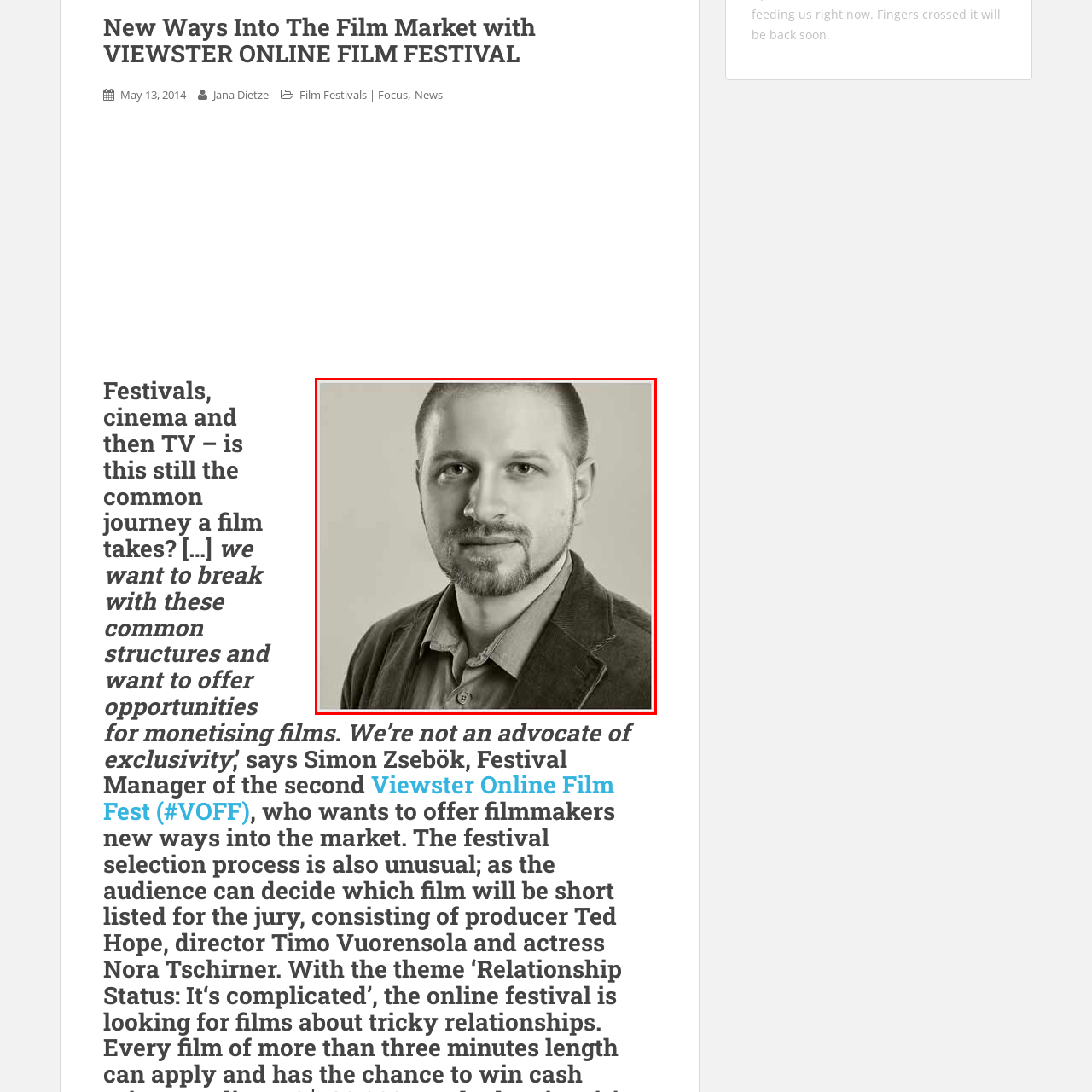What is the purpose of the image?
Look closely at the image contained within the red bounding box and answer the question in detail, using the visual information present.

The image is described as a fitting representation of someone involved in the film industry and festival culture, accompanying an article discussing innovative approaches to the film market and the importance of festivals like VOFF in promoting new cinematic voices.